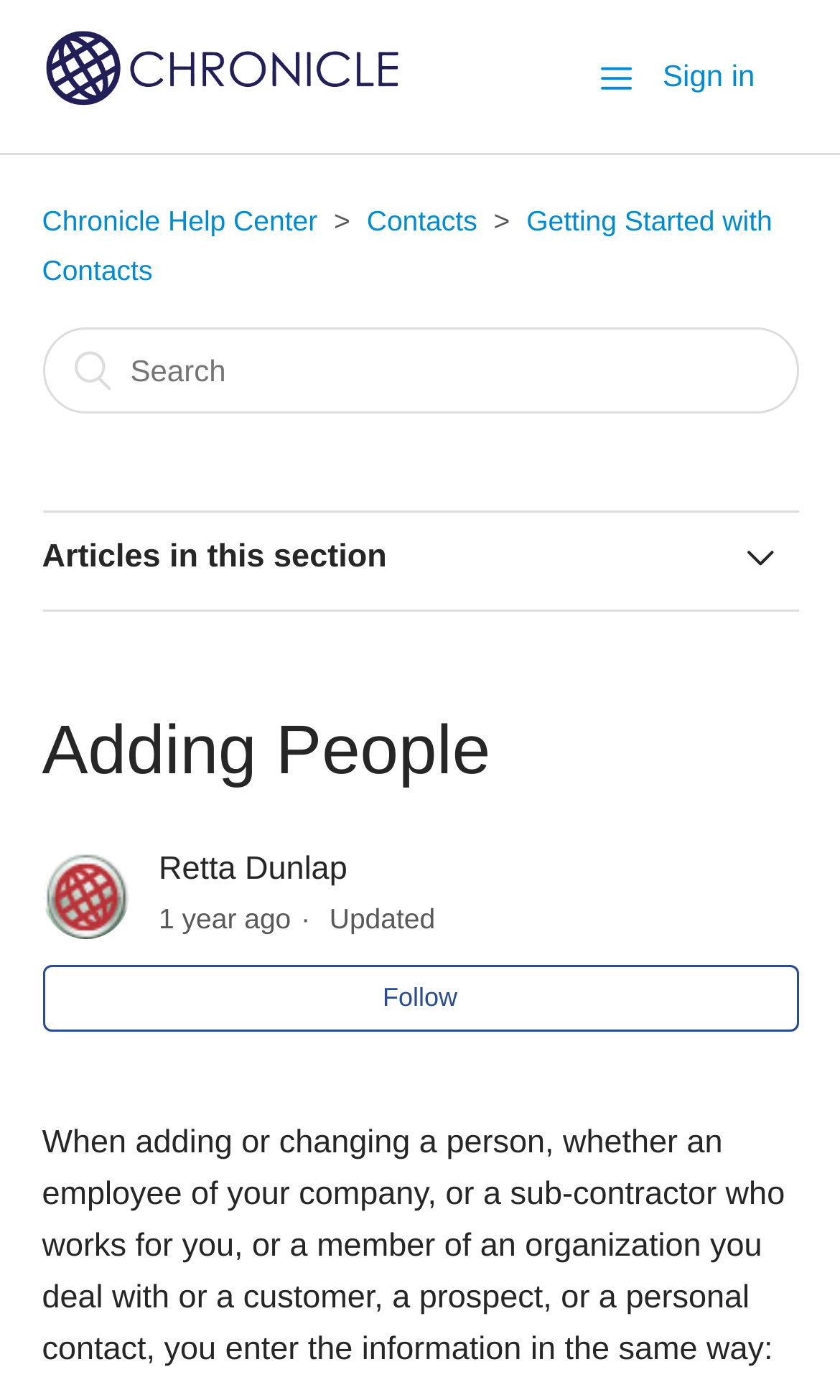Can you find the bounding box coordinates for the element that needs to be clicked to execute this instruction: "learn about fava bean sprouts"? The coordinates should be given as four float numbers between 0 and 1, i.e., [left, top, right, bottom].

None